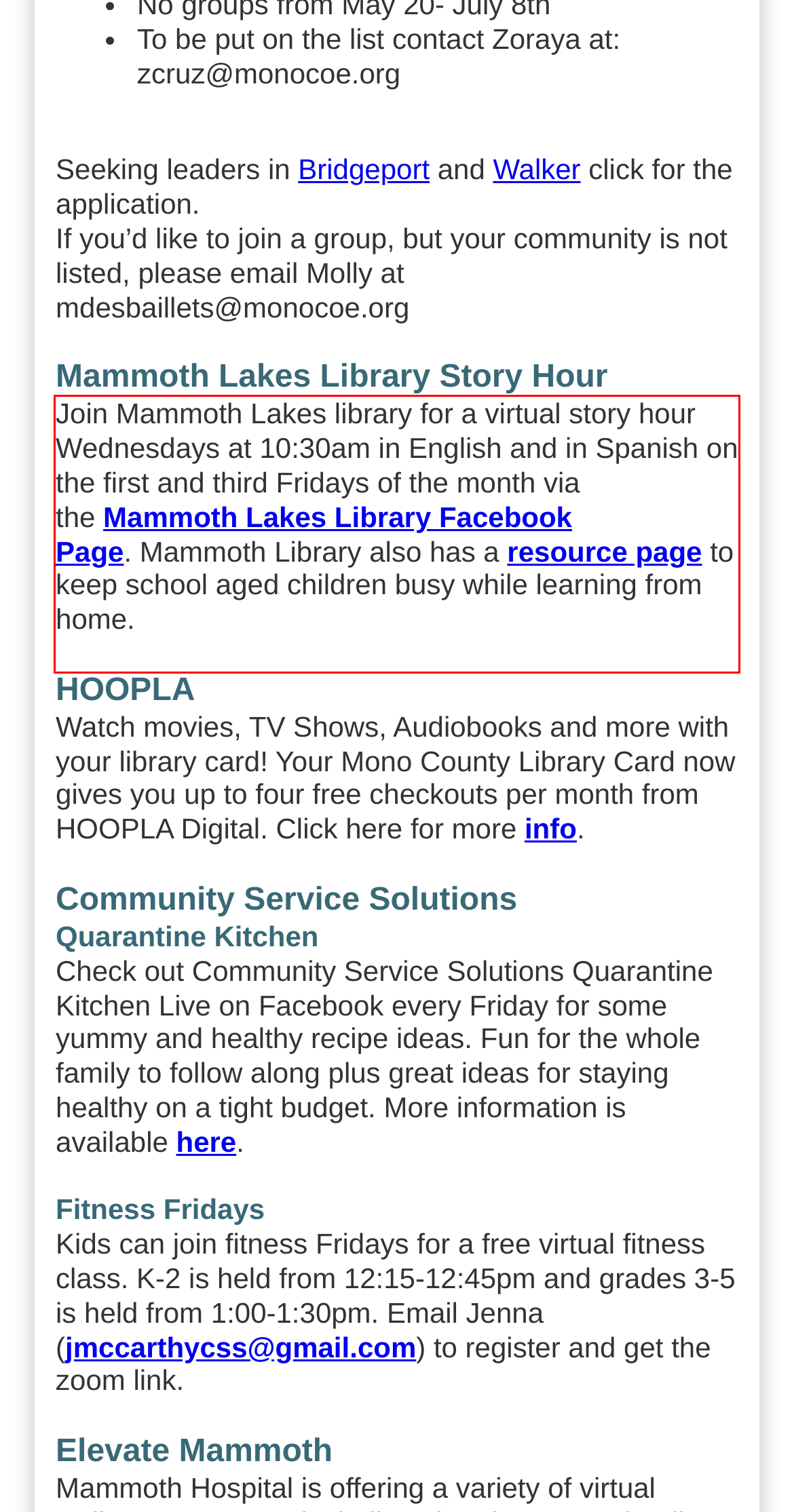You have a webpage screenshot with a red rectangle surrounding a UI element. Extract the text content from within this red bounding box.

Join Mammoth Lakes library for a virtual story hour Wednesdays at 10:30am in English and in Spanish on the first and third Fridays of the month via the Mammoth Lakes Library Facebook Page. Mammoth Library also has a resource page to keep school aged children busy while learning from home.